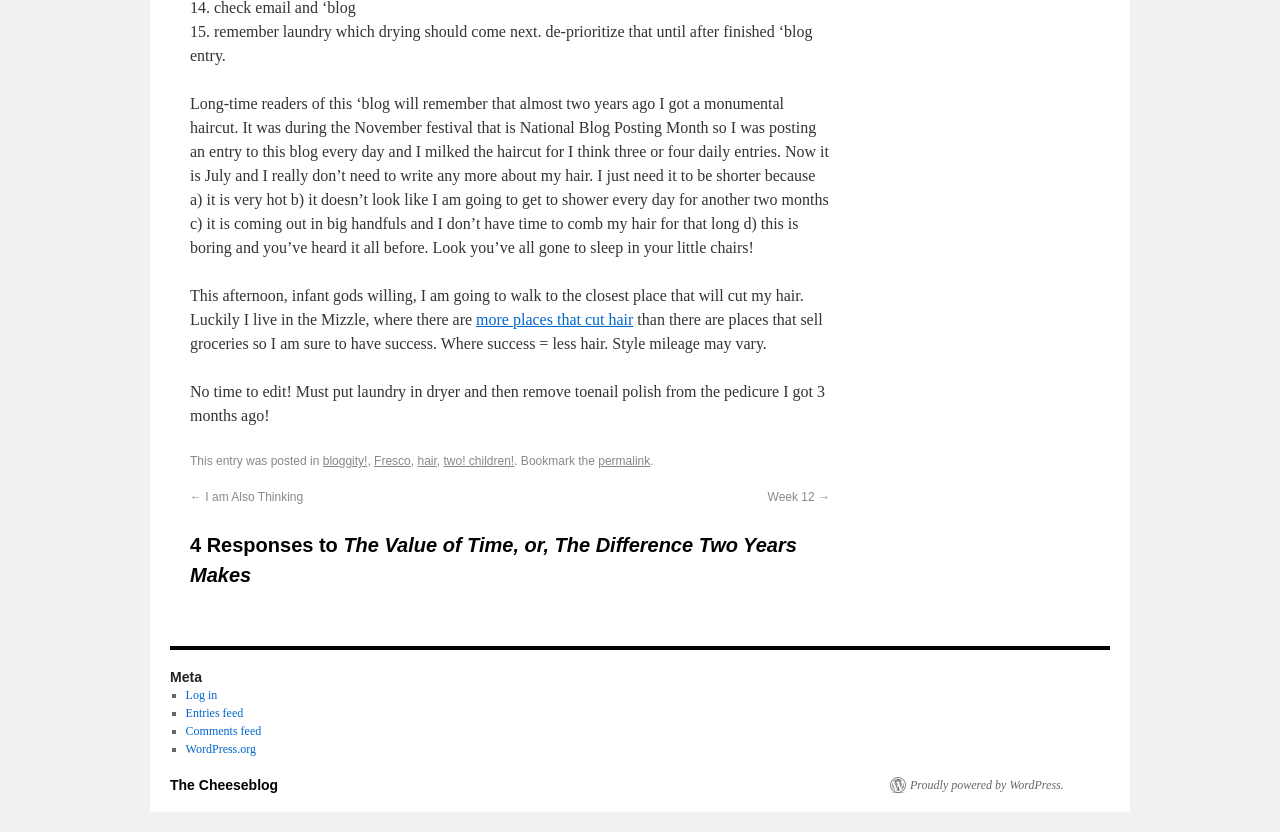Pinpoint the bounding box coordinates of the element you need to click to execute the following instruction: "Click the link to read more about hair". The bounding box should be represented by four float numbers between 0 and 1, in the format [left, top, right, bottom].

[0.372, 0.374, 0.495, 0.395]